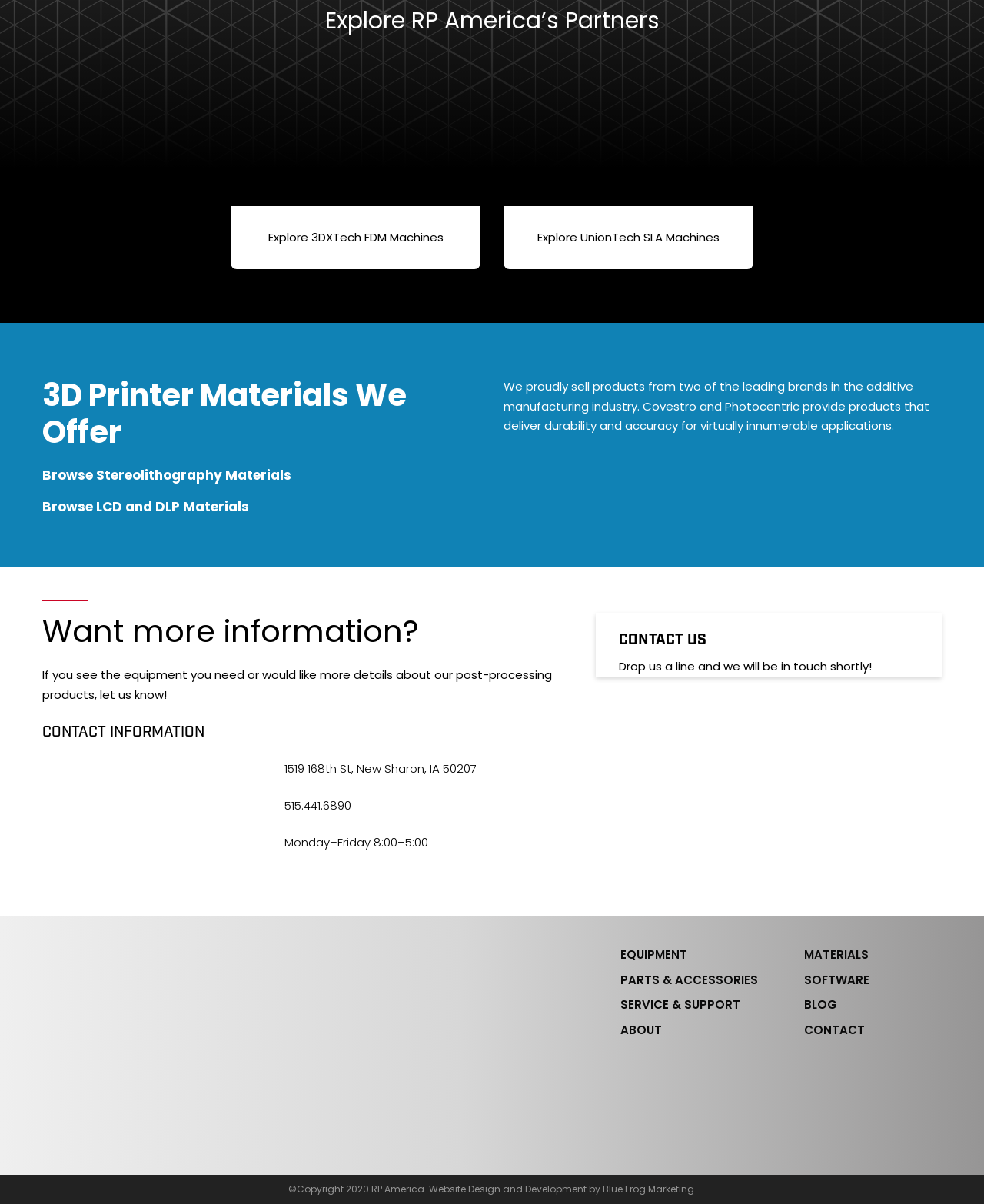What are the business hours of the company? Using the information from the screenshot, answer with a single word or phrase.

Monday–Friday 8:00–5:00